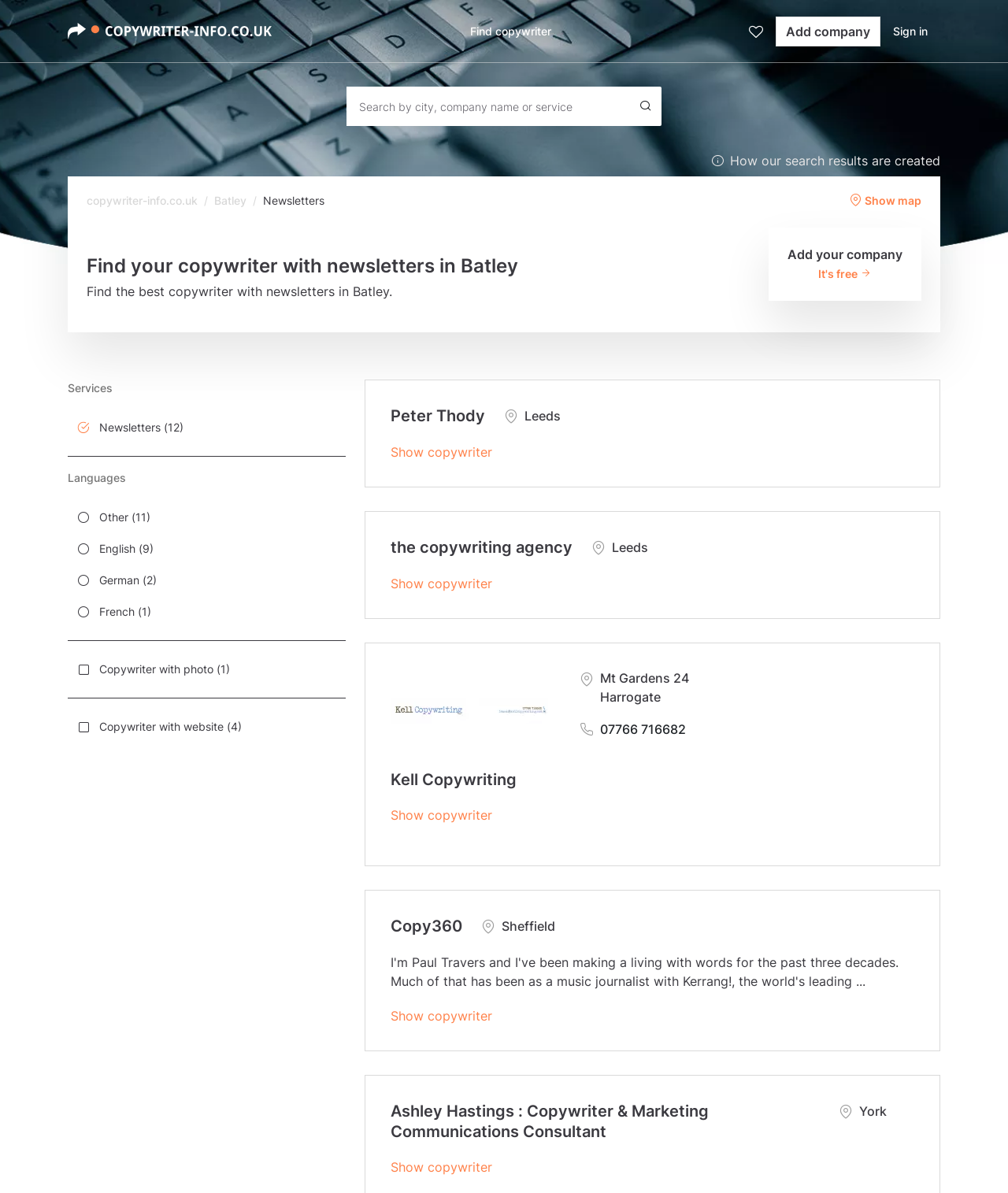Give a detailed explanation of the elements present on the webpage.

This webpage is a search result page for finding copywriters with newsletters in Batley. At the top, there is a search bar where users can input their search queries, accompanied by a search button and a button with an information icon. Below the search bar, there is a heading that displays the search query "Find your copywriter with newsletters in Batley". 

On the top-right corner, there are several links, including "Add company", "Sign in", and a link with a icon. Below these links, there is a section that displays the search results. Each search result is presented in a similar format, with a heading displaying the copywriter's name, followed by their location, and then a brief description of their services. Some copywriters also have additional information, such as their phone number or website.

On the left side of the page, there are several filters that users can apply to narrow down their search results. These filters include "Newsletters", "Languages", and "Services", each with a list of options that users can select. There is also a button that allows users to show a map of the search results.

The search results are listed in a vertical layout, with each result taking up a significant portion of the page. The results are densely packed, with minimal whitespace between them. Overall, the page is focused on providing a list of search results, with various filters and options to help users find the best copywriter for their needs.